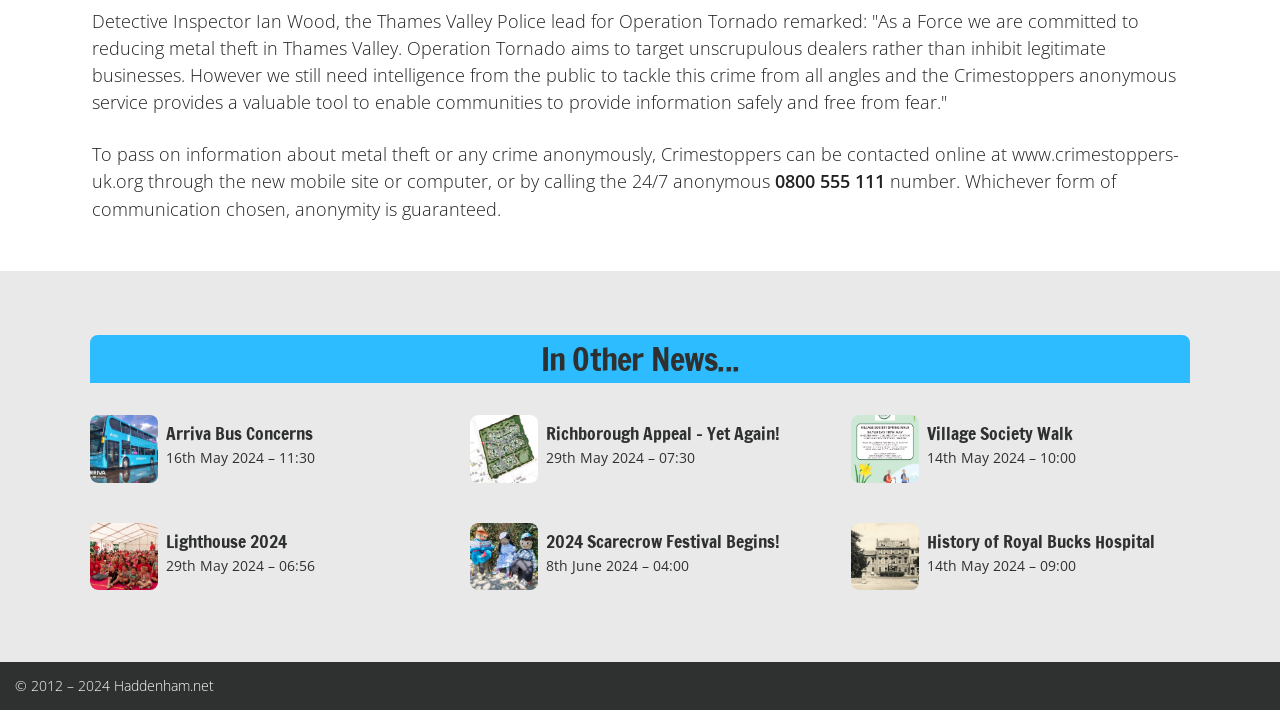How many news links are on the page?
Examine the screenshot and reply with a single word or phrase.

5